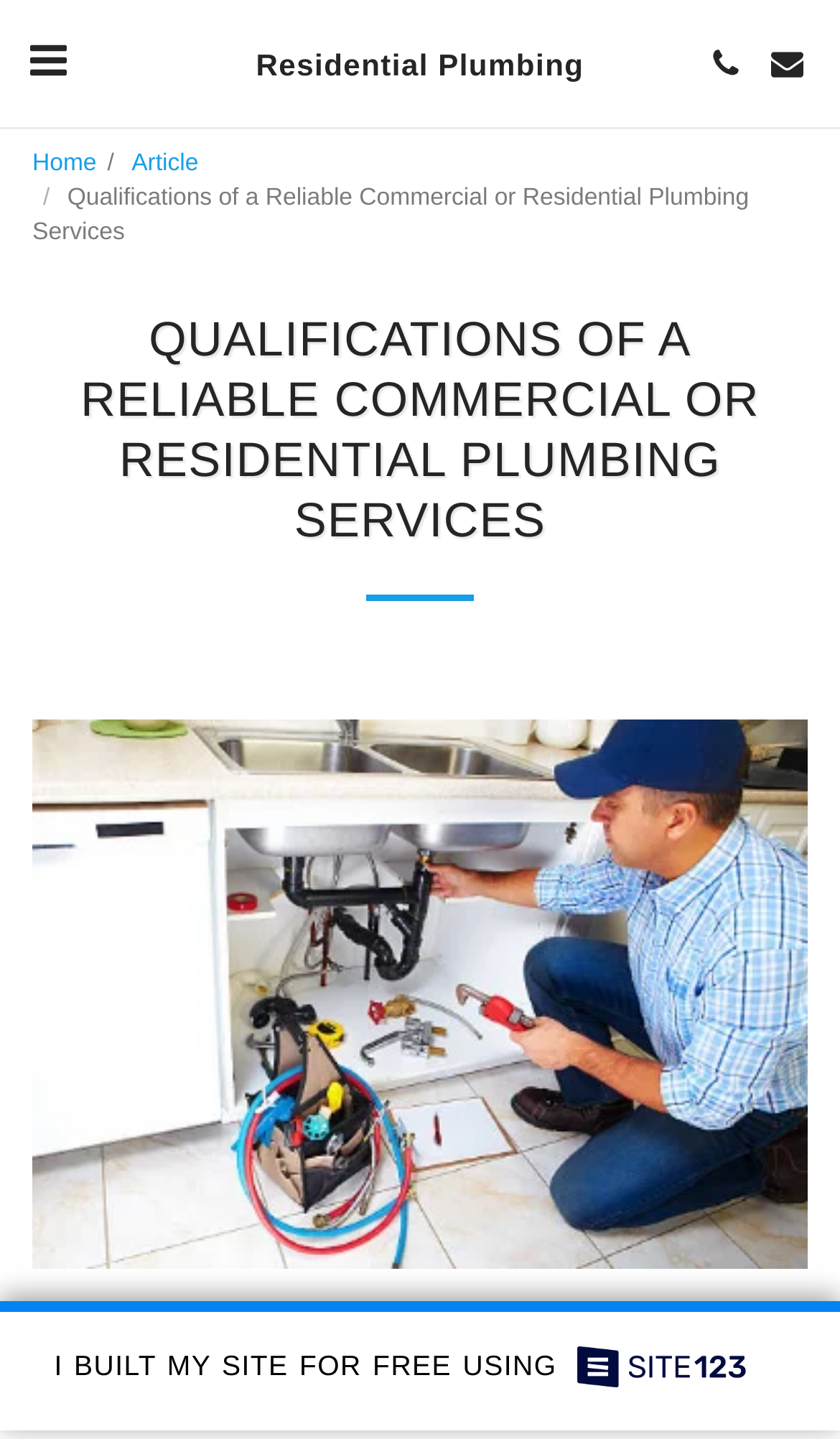What is the main topic of this webpage?
Kindly offer a comprehensive and detailed response to the question.

Based on the webpage content, the main topic is about the qualifications of a reliable commercial or residential plumbing services, which is indicated by the heading 'QUALIFICATIONS OF A RELIABLE COMMERCIAL OR RESIDENTIAL PLUMBING SERVICES' and the static text 'Qualifications of a Reliable Commercial or Residential Plumbing Services'.